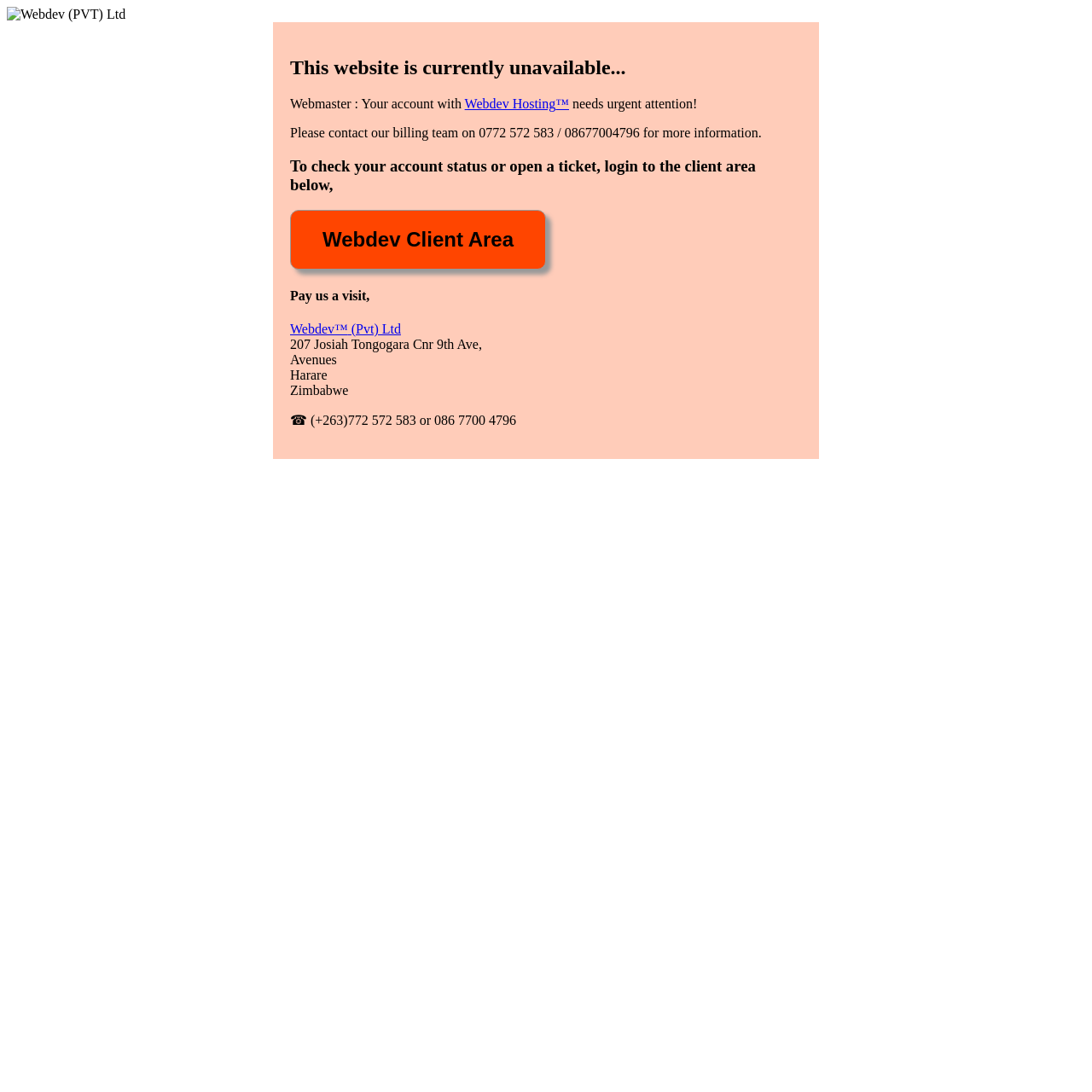Locate the UI element described as follows: "value="Webdev Client Area"". Return the bounding box coordinates as four float numbers between 0 and 1 in the order [left, top, right, bottom].

[0.266, 0.192, 0.5, 0.247]